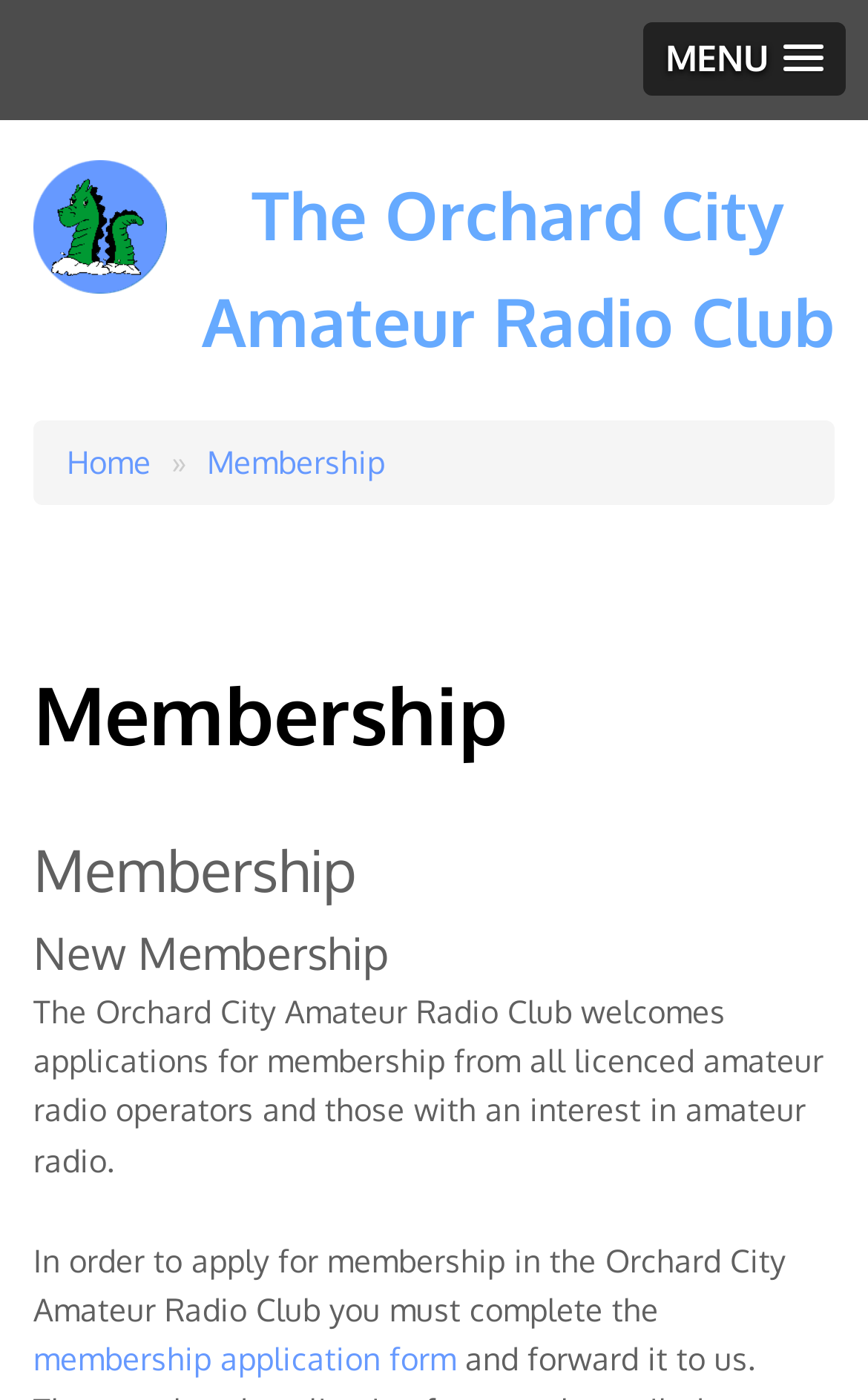What is the name of the amateur radio club?
Please provide a comprehensive answer based on the information in the image.

The name of the amateur radio club can be found in the heading element at the top of the webpage, which reads 'The Orchard City Amateur Radio Club'. This is also confirmed by the link element with the same text.